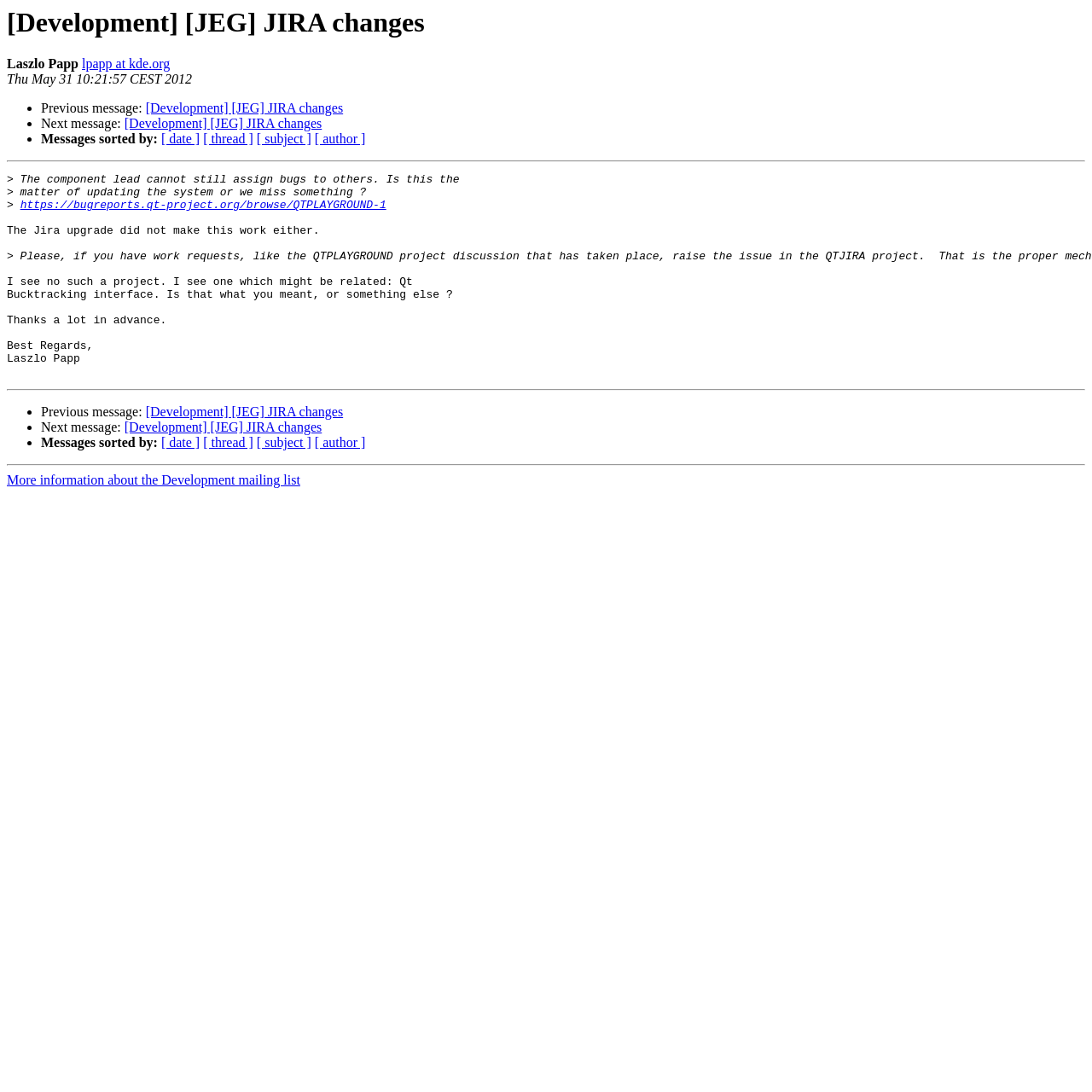What is the date of the message?
Please provide a comprehensive answer based on the visual information in the image.

The date of the message is Thu May 31 10:21:57 CEST 2012, which is indicated by the StaticText element 'Thu May 31 10:21:57 CEST 2012' at the top of the webpage.